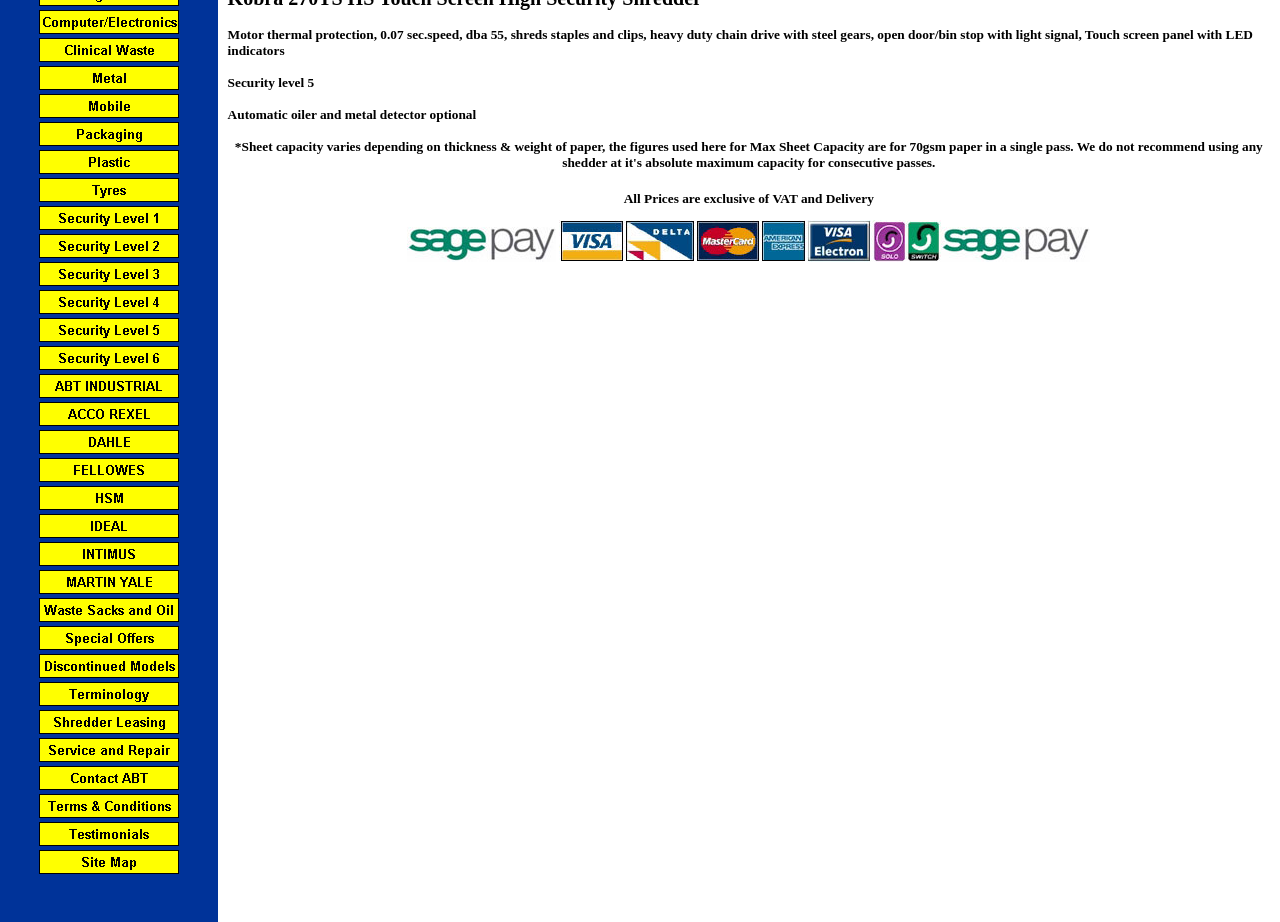Calculate the bounding box coordinates for the UI element based on the following description: "alt="ABT Shredders Site Map"". Ensure the coordinates are four float numbers between 0 and 1, i.e., [left, top, right, bottom].

[0.03, 0.937, 0.14, 0.954]